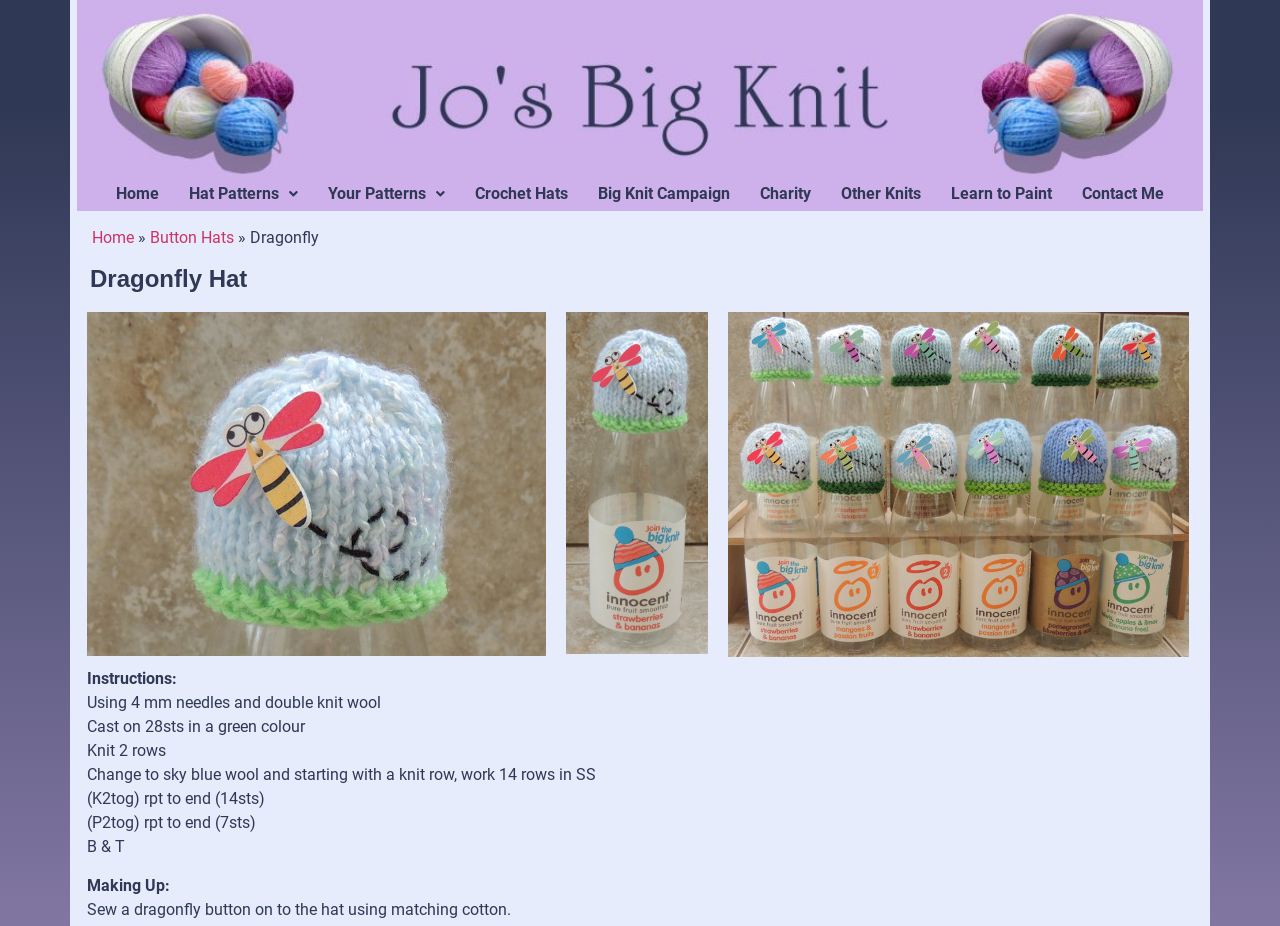Refer to the image and provide a thorough answer to this question:
What is the purpose of the dragonfly button on the hat?

The purpose of the dragonfly button on the hat is for decoration, as mentioned in the static text 'Sew a dragonfly button on to the hat using matching cotton' on the webpage.